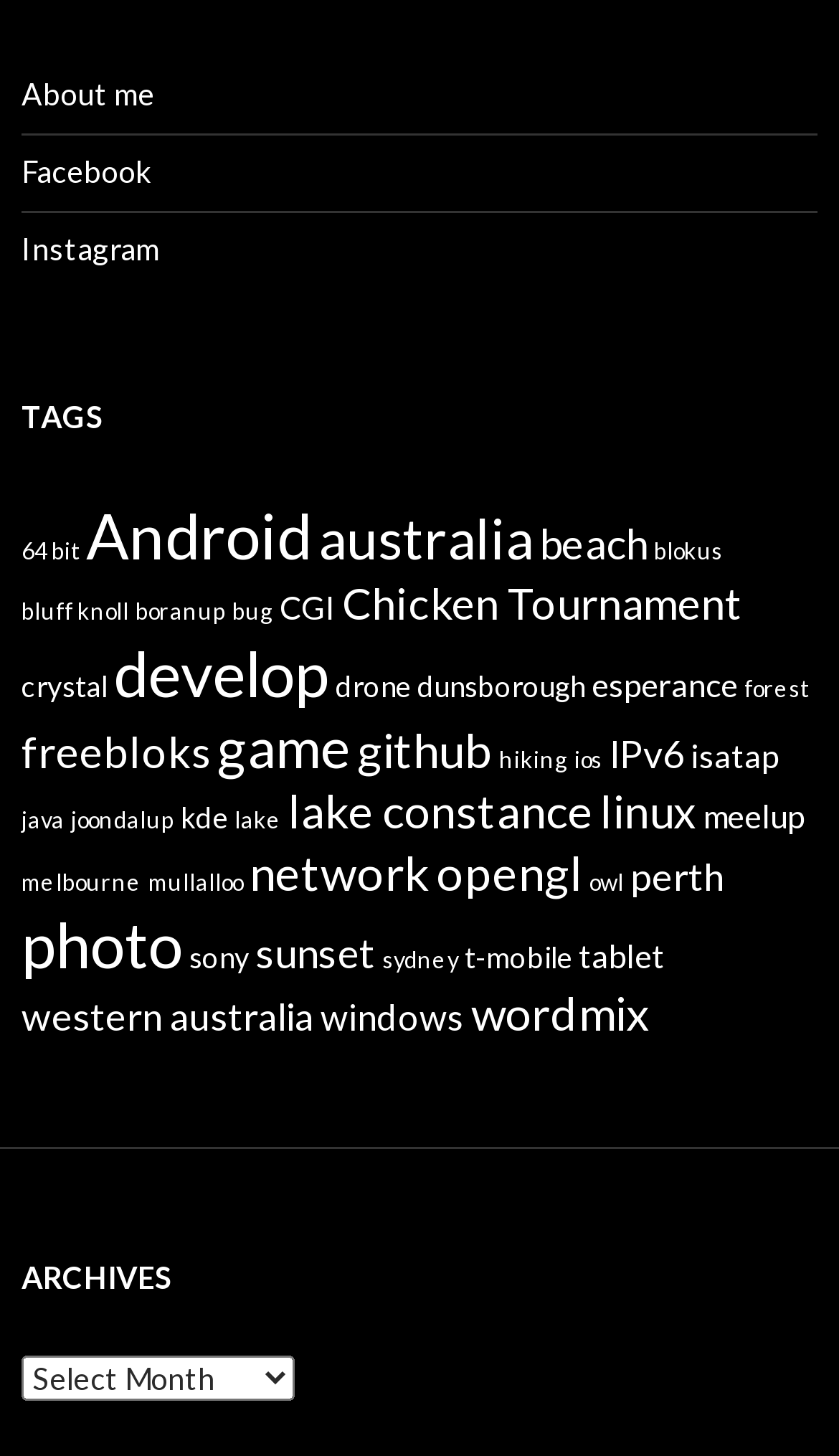Locate the bounding box coordinates of the clickable area to execute the instruction: "Go to home page". Provide the coordinates as four float numbers between 0 and 1, represented as [left, top, right, bottom].

None